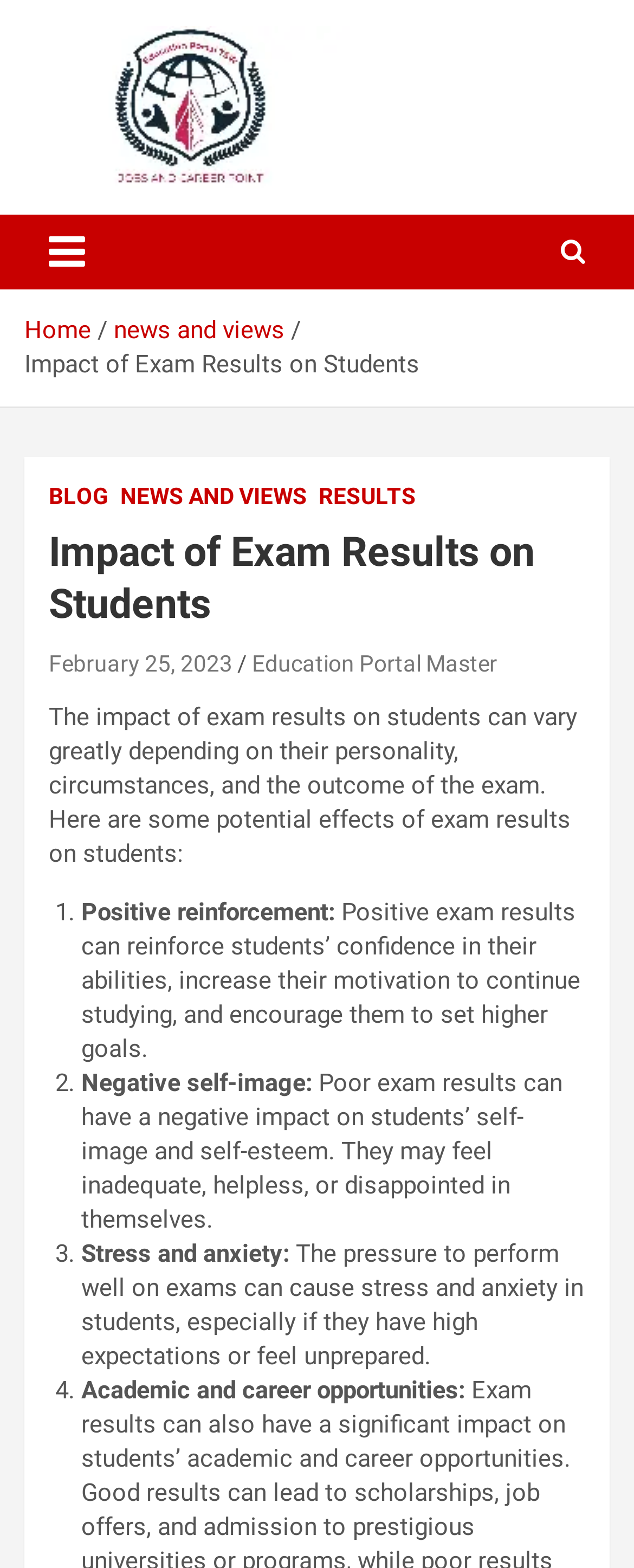Give a concise answer of one word or phrase to the question: 
What can positive exam results do to students?

Reinforce confidence